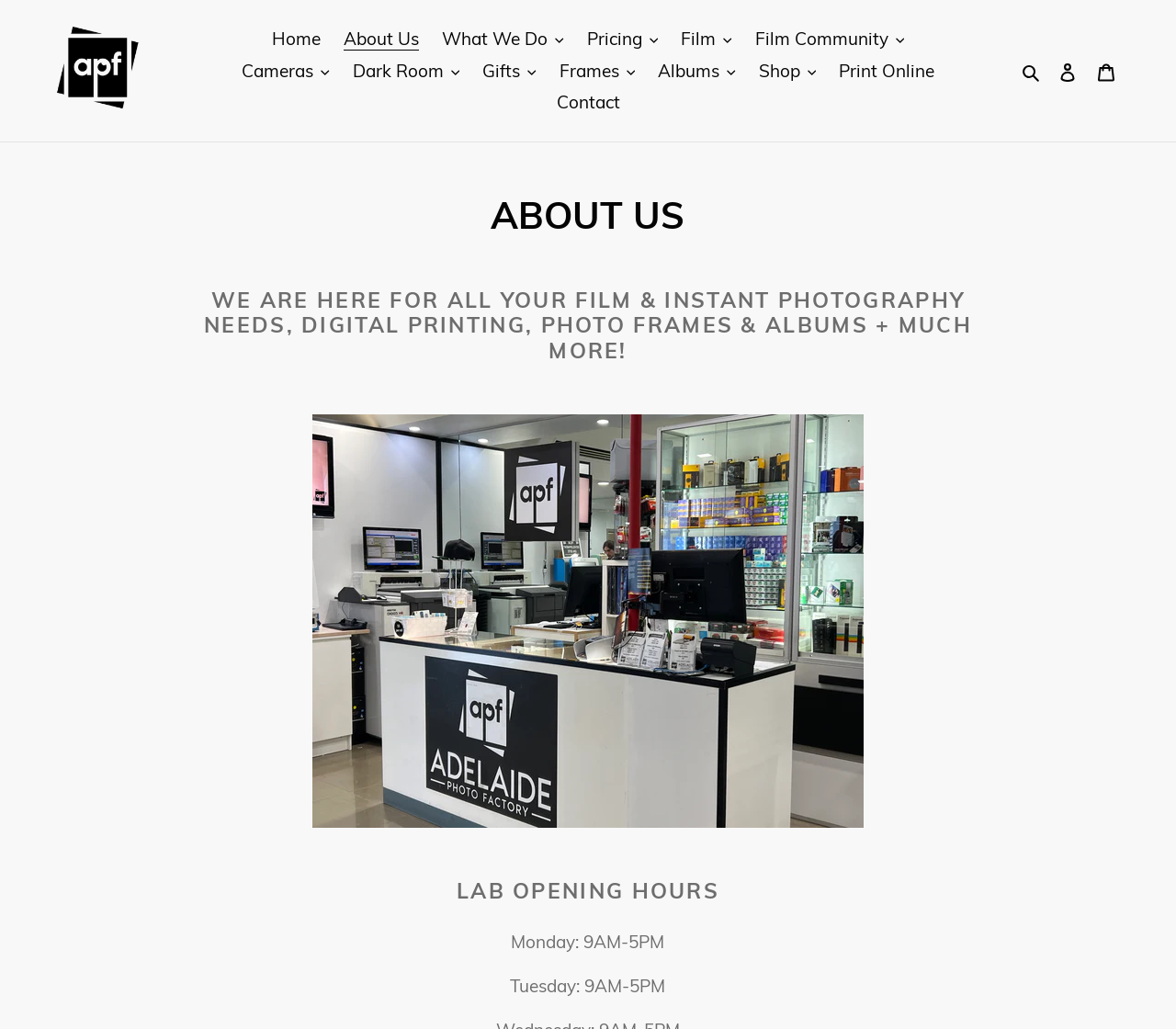Generate a comprehensive caption for the webpage you are viewing.

The webpage is about Adelaide Photo Factory, a store that offers film and instant photography services, digital printing, photo frames, and albums, among other products. 

At the top left of the page, there is a logo of Adelaide Photo Factory, which is also a link to the homepage. Next to the logo, there are navigation links to different sections of the website, including "Home", "About Us", "What We Do", "Pricing", "Film", "Film Community", "Cameras", "Dark Room", "Gifts", "Frames", "Albums", and "Shop". 

On the top right, there are buttons for "Search", "Log in", and "Cart". 

Below the navigation links, there is a heading that reads "ABOUT US" in large font, followed by a subheading that describes the services offered by Adelaide Photo Factory. 

Further down, there is a section that displays the laboratory's opening hours, with a heading "LAB OPENING HOURS" and a list of days and hours, including Monday and Tuesday, both from 9AM to 5PM.